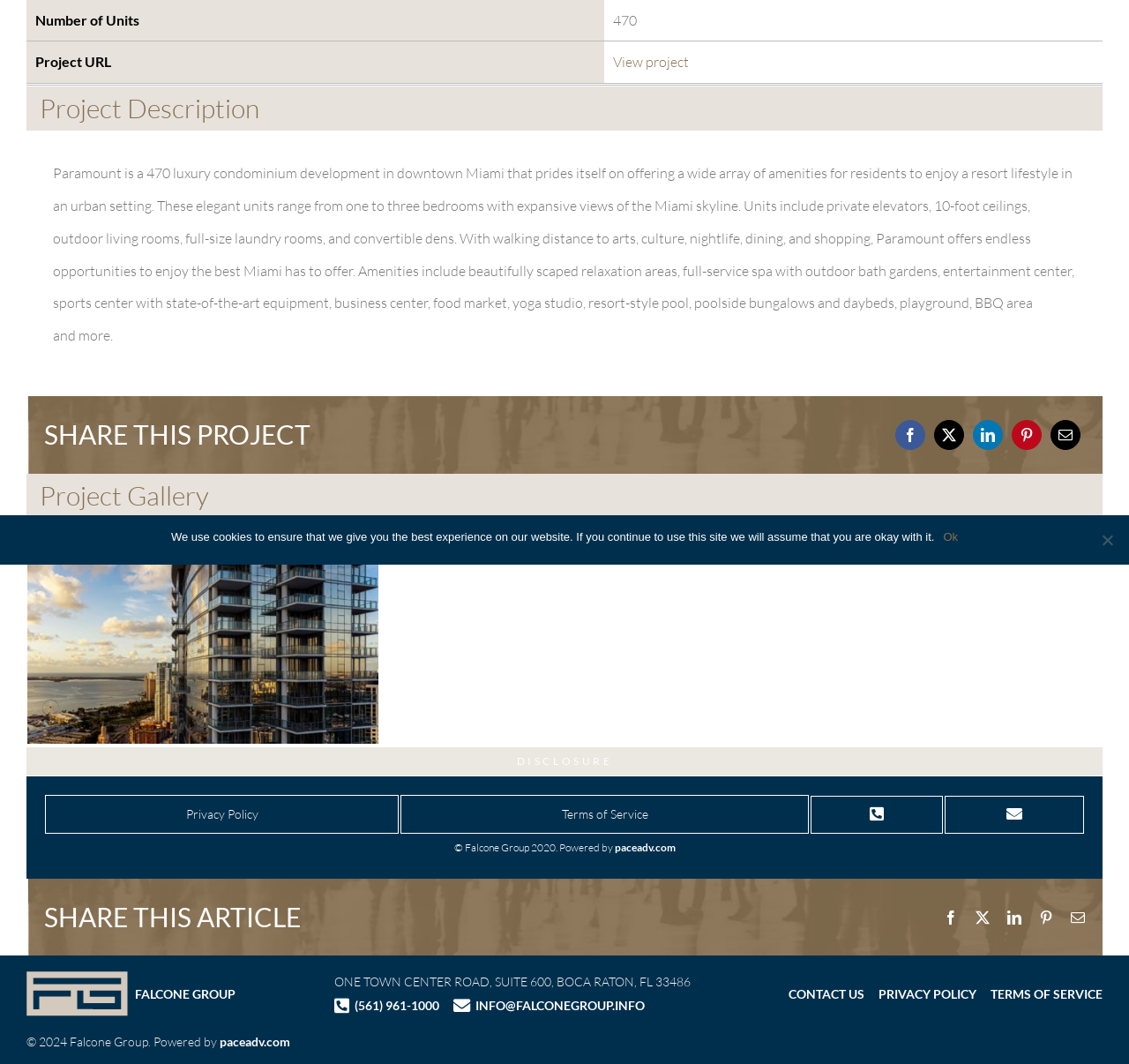Using the element description: "Terms of Service", determine the bounding box coordinates. The coordinates should be in the format [left, top, right, bottom], with values between 0 and 1.

[0.355, 0.747, 0.716, 0.784]